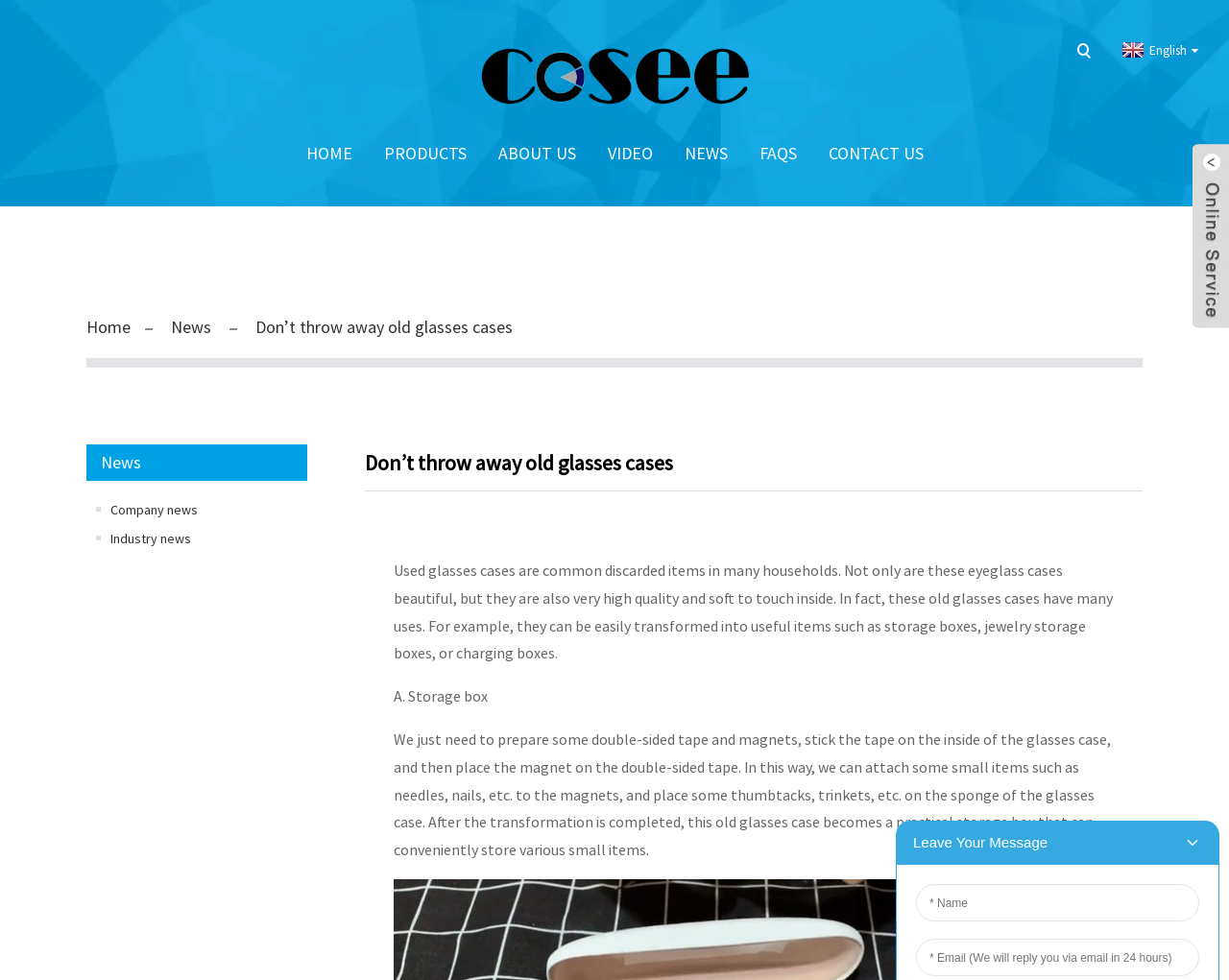What materials are needed to transform an old glasses case into a storage box?
Based on the image, answer the question with a single word or brief phrase.

Double-sided tape and magnets